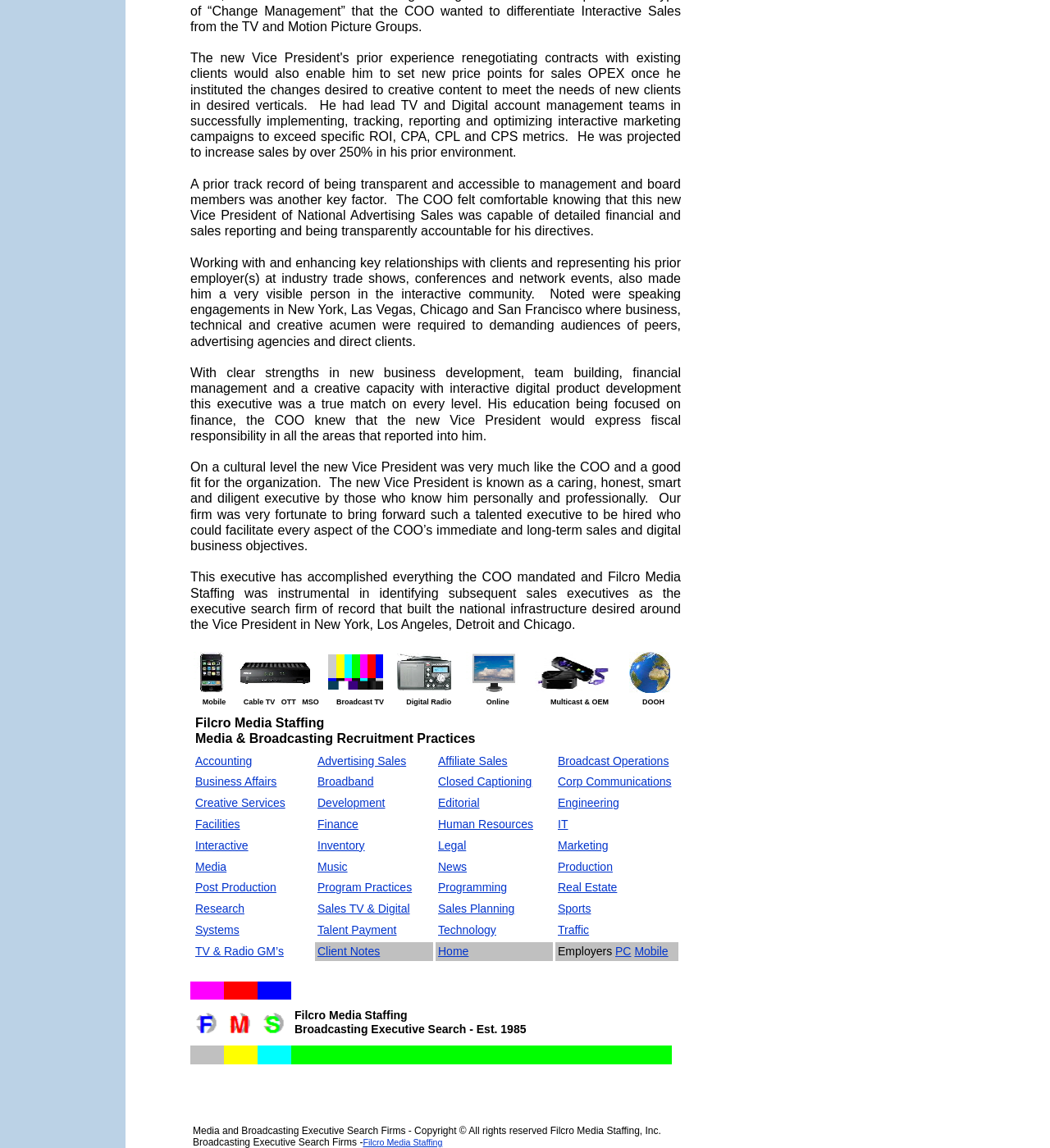Locate the bounding box for the described UI element: "aria-label="输入搜索词" name="q" title="输入搜索词"". Ensure the coordinates are four float numbers between 0 and 1, formatted as [left, top, right, bottom].

None